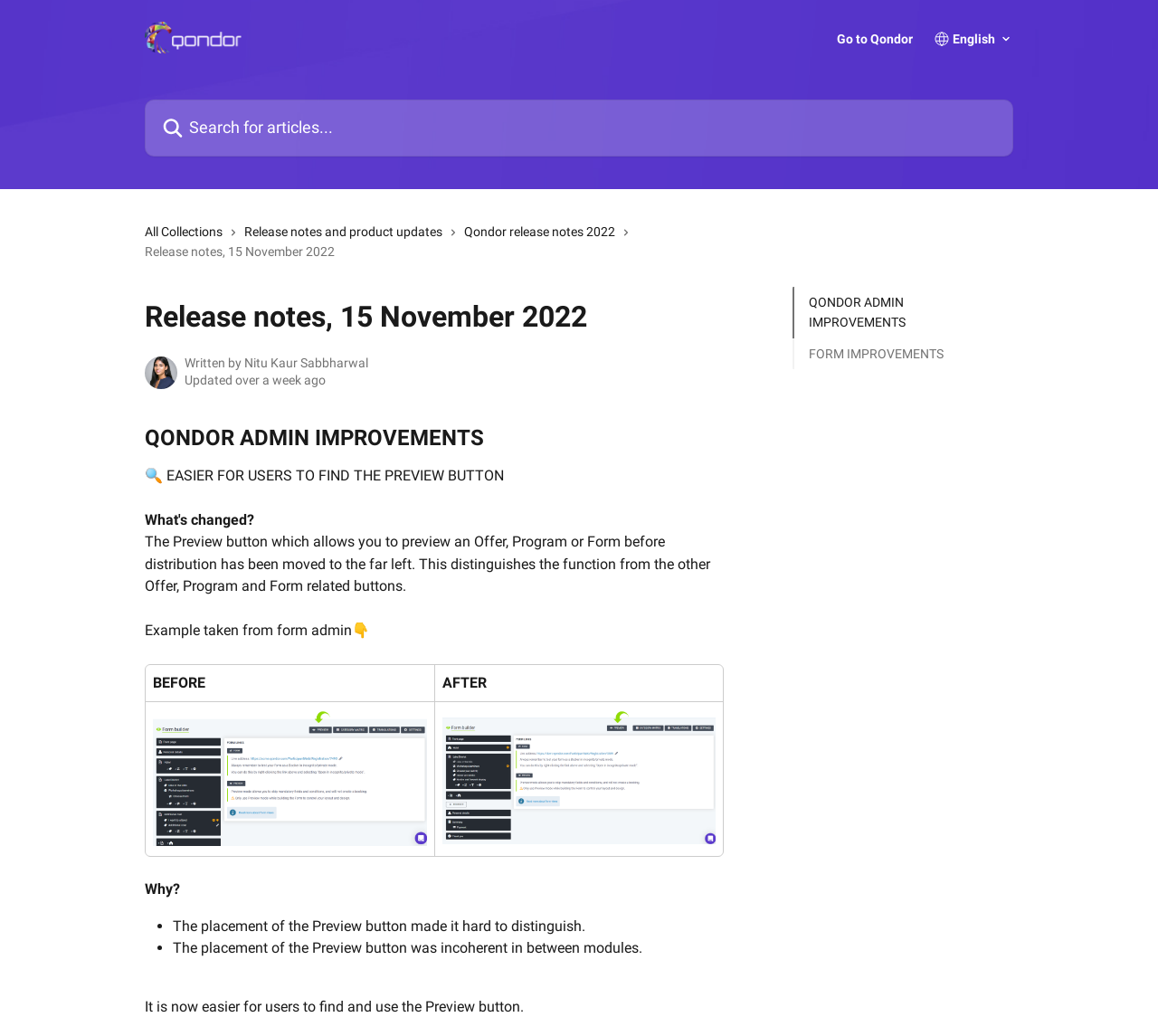Who wrote the release notes?
Refer to the image and answer the question using a single word or phrase.

Nitu Kaur Sabbharwal